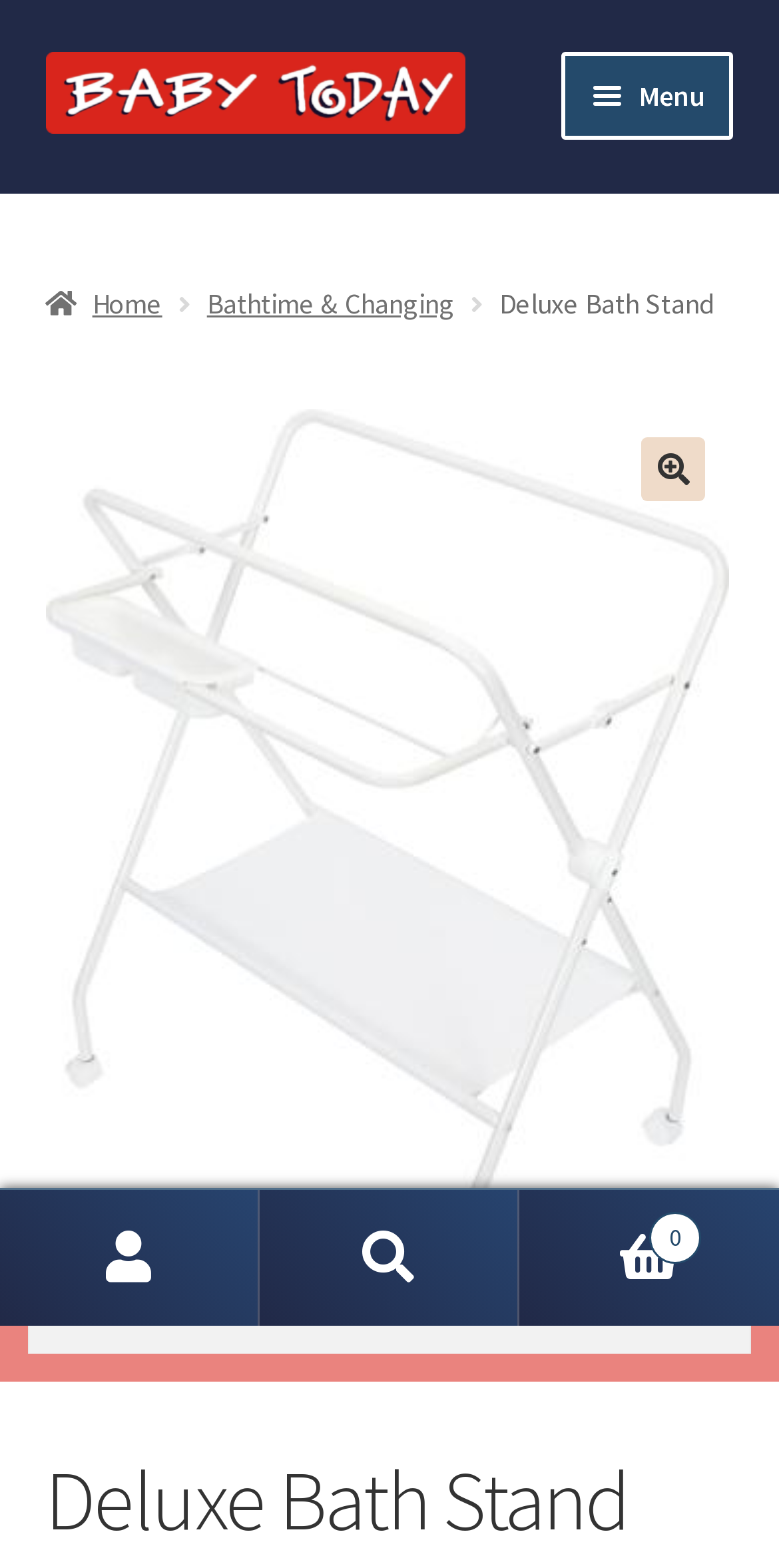Can you look at the image and give a comprehensive answer to the question:
What is the name of the website?

I determined the name of the website by looking at the link 'Baby Today Mackay' which is likely to be the website's logo or title.